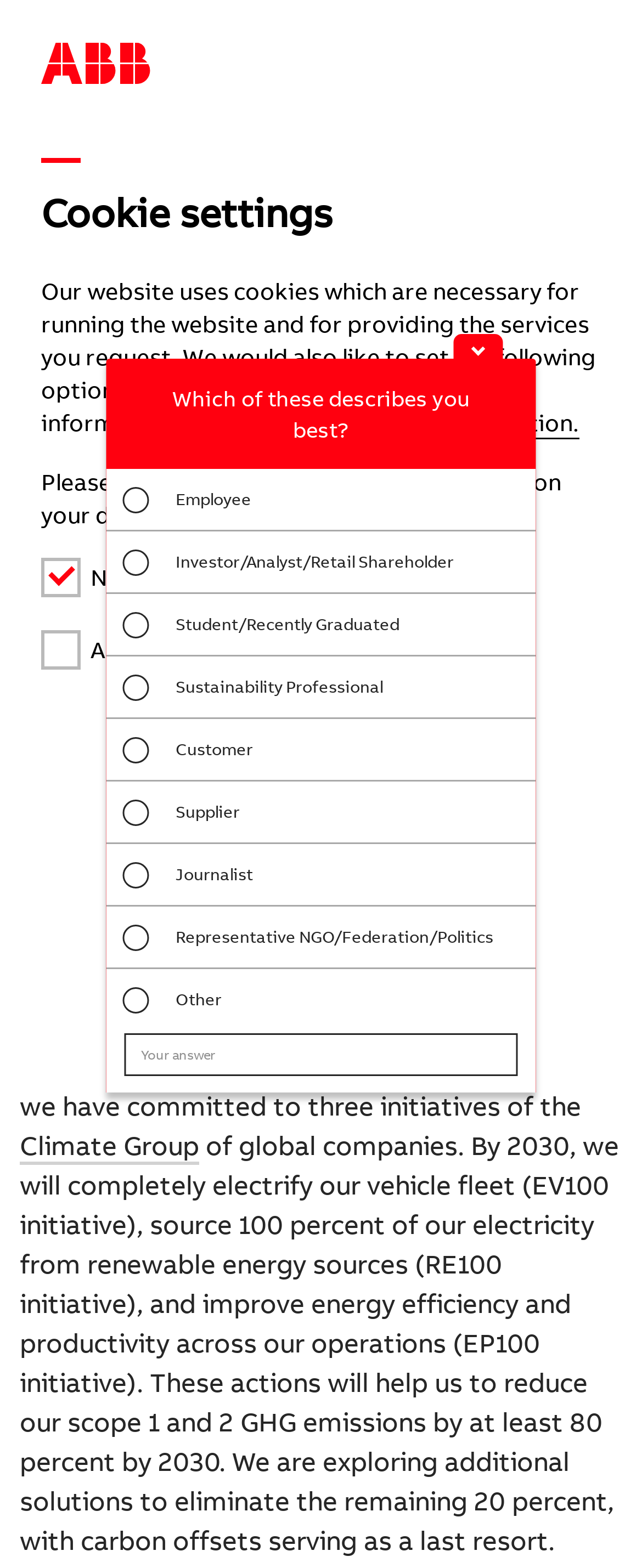Please specify the coordinates of the bounding box for the element that should be clicked to carry out this instruction: "view March 2023". The coordinates must be four float numbers between 0 and 1, formatted as [left, top, right, bottom].

None